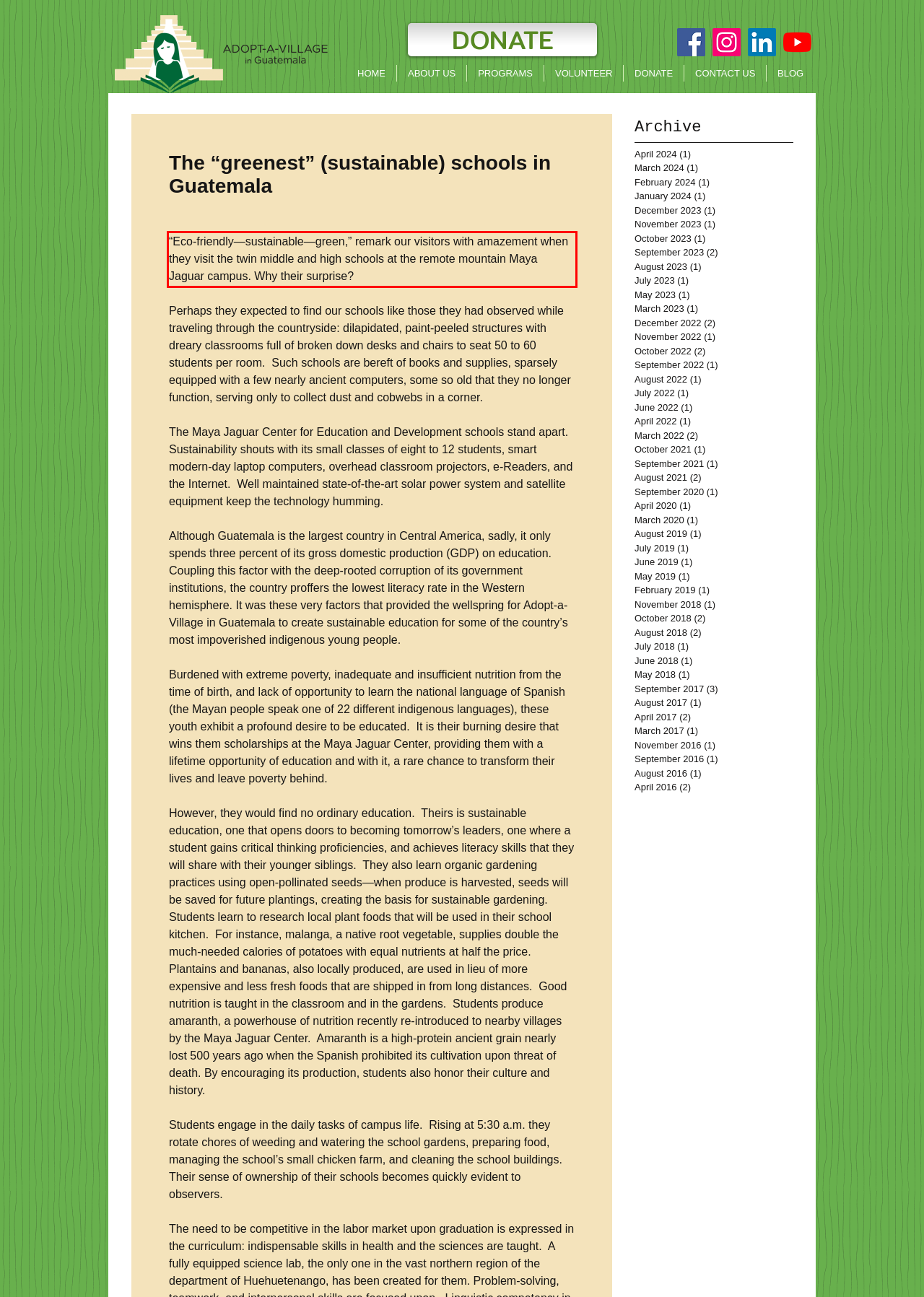Examine the webpage screenshot and use OCR to recognize and output the text within the red bounding box.

“Eco-friendly—sustainable—green,” remark our visitors with amazement when they visit the twin middle and high schools at the remote mountain Maya Jaguar campus. Why their surprise?